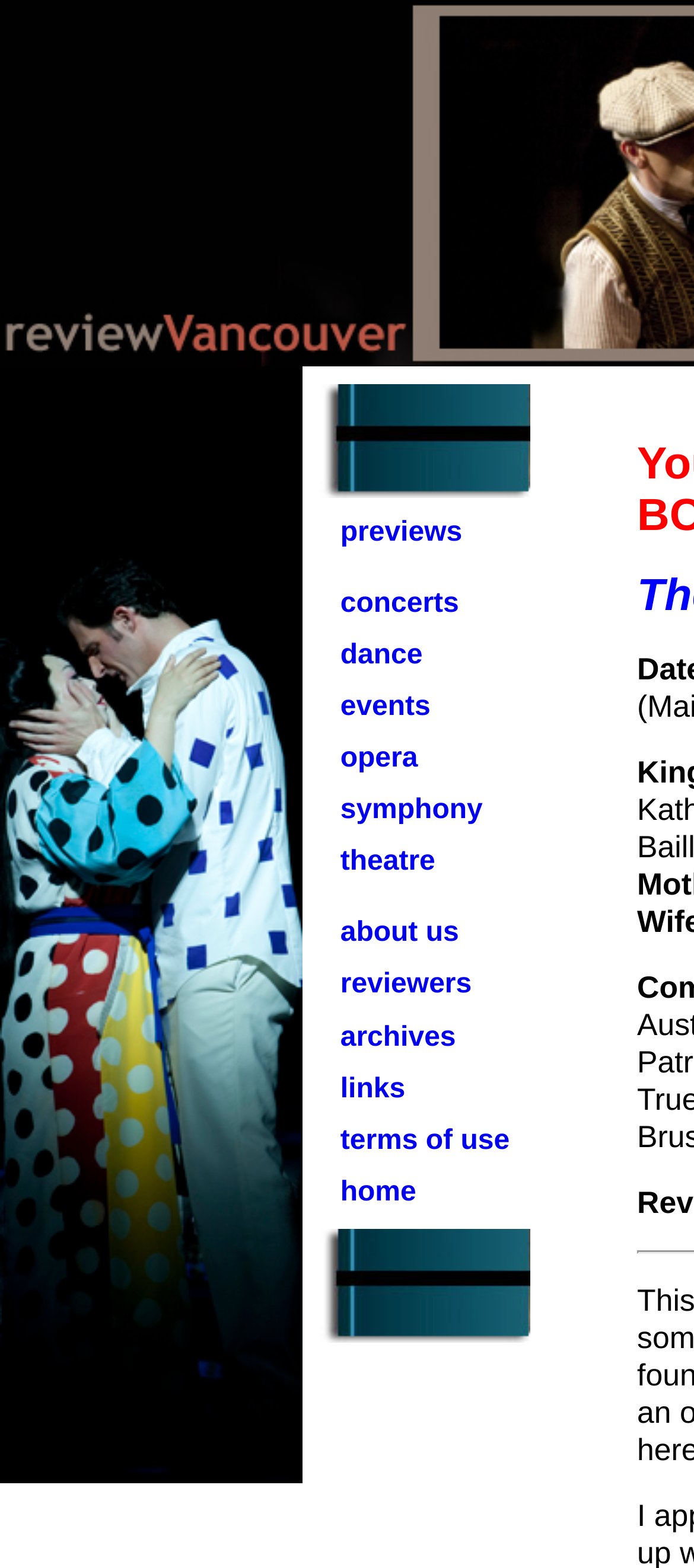Offer an extensive depiction of the webpage and its key elements.

The webpage is dedicated to reviewing the performing arts in Vancouver, featuring various categories of events. At the top of the page, there is a large image spanning about 43% of the page width. Below this image, there is a table with multiple rows, each containing two cells. The left cell in each row is empty, while the right cell contains a link to a specific category of events, such as "previews", "concerts", "dance", "events", "opera", "symphony", "theatre", "about us", "reviewers", "archives", "links", "terms of use", and "home". These links are arranged vertically, with each link positioned below the previous one.

To the right of the table, there is a small image, only about 3% of the page width. At the bottom of the page, there is another image, similar in size to the first one, spanning about 43% of the page width. Overall, the webpage has a simple and organized layout, with a focus on providing easy access to various categories of performing arts events in Vancouver.